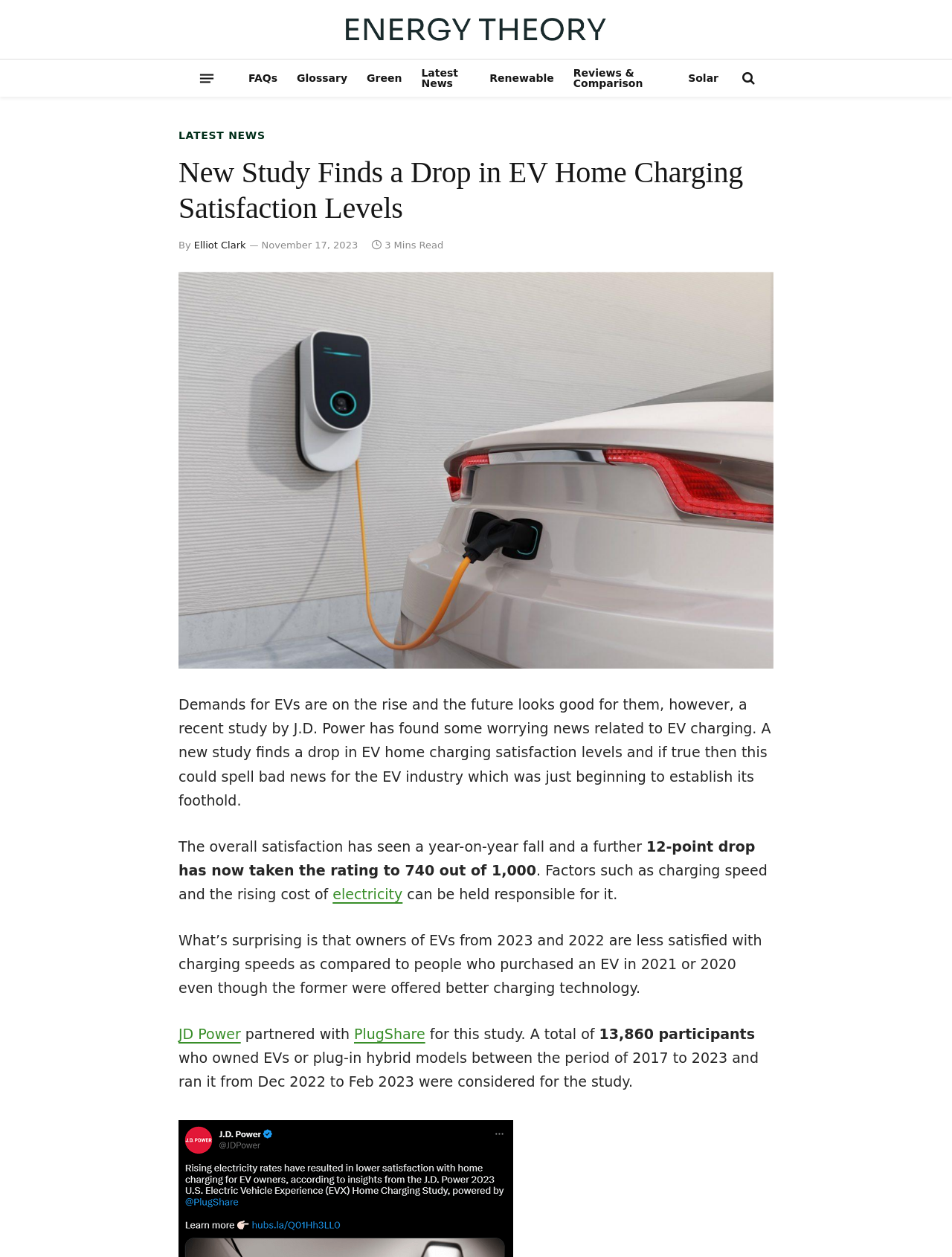Please find the bounding box for the UI component described as follows: "apachesolr".

None